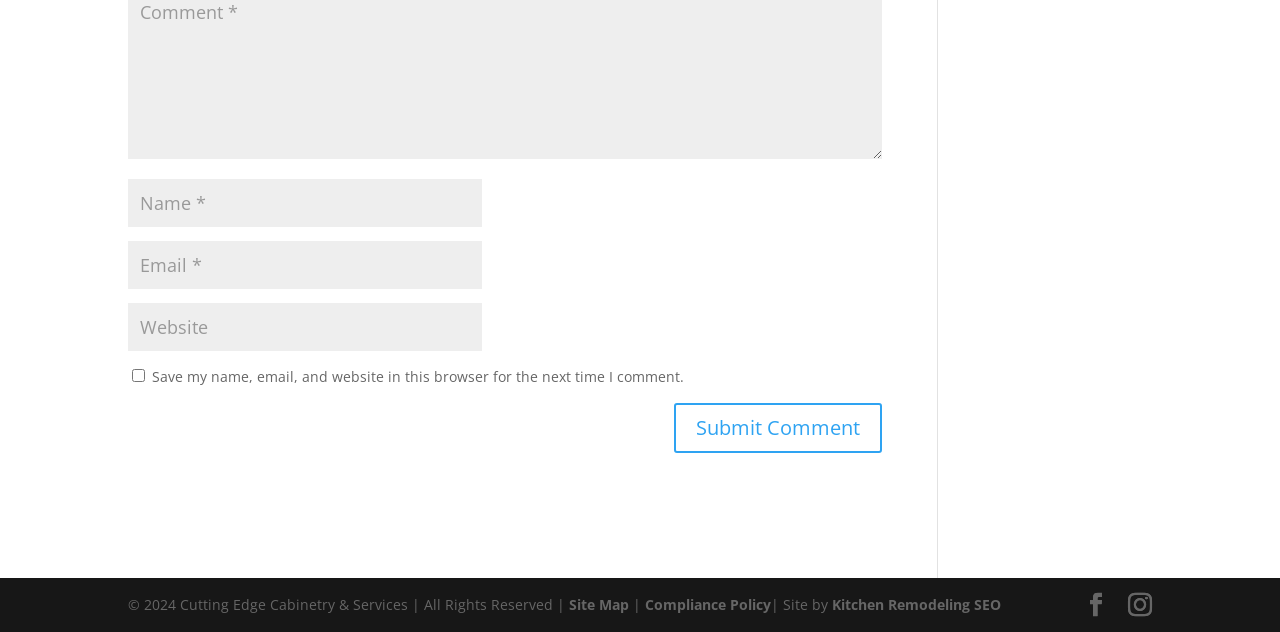How many textboxes are there?
Look at the image and respond with a one-word or short phrase answer.

3